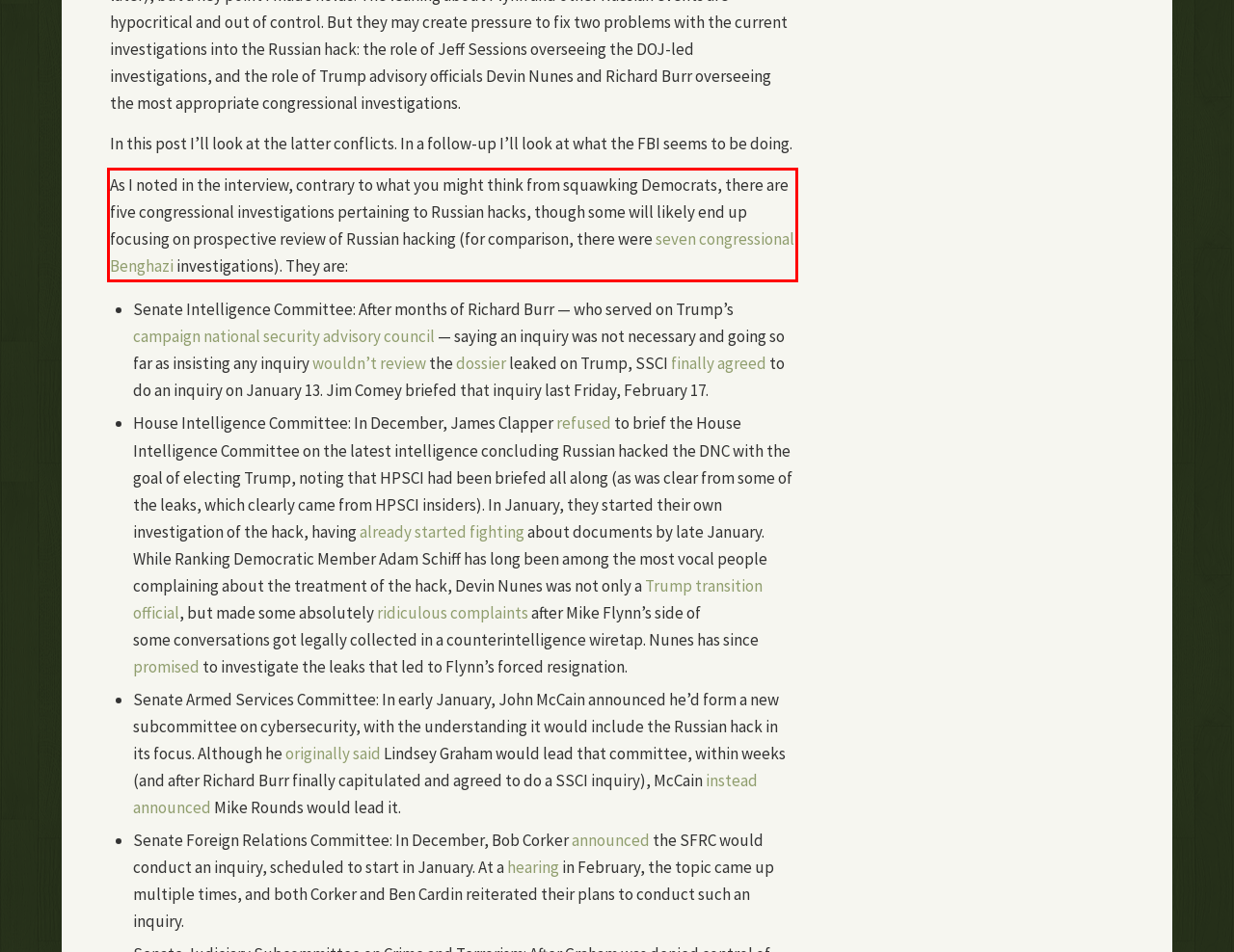Identify the text inside the red bounding box in the provided webpage screenshot and transcribe it.

As I noted in the interview, contrary to what you might think from squawking Democrats, there are five congressional investigations pertaining to Russian hacks, though some will likely end up focusing on prospective review of Russian hacking (for comparison, there were seven congressional Benghazi investigations). They are: